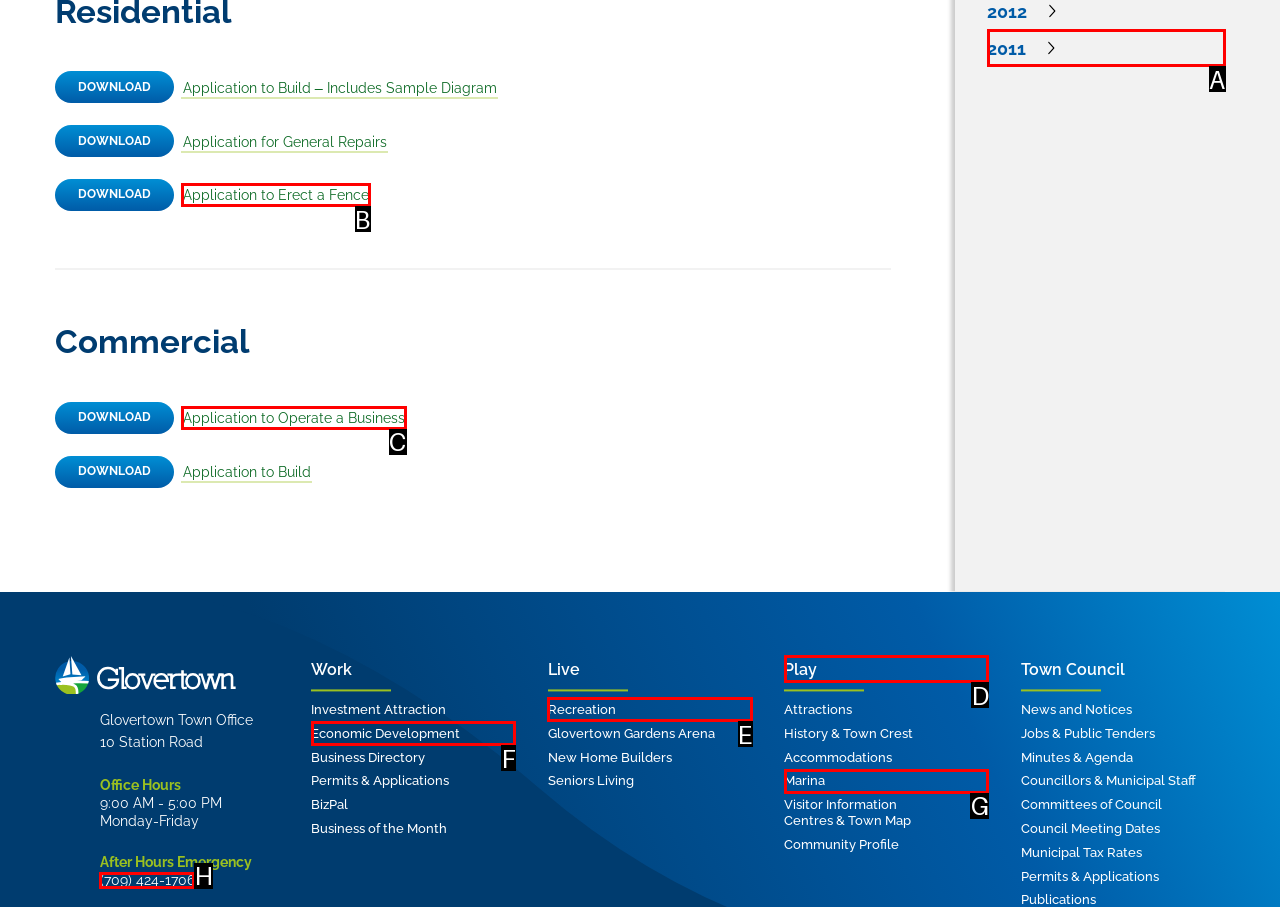Tell me which one HTML element best matches the description: parent_node: Website name="url" placeholder="Website"
Answer with the option's letter from the given choices directly.

None